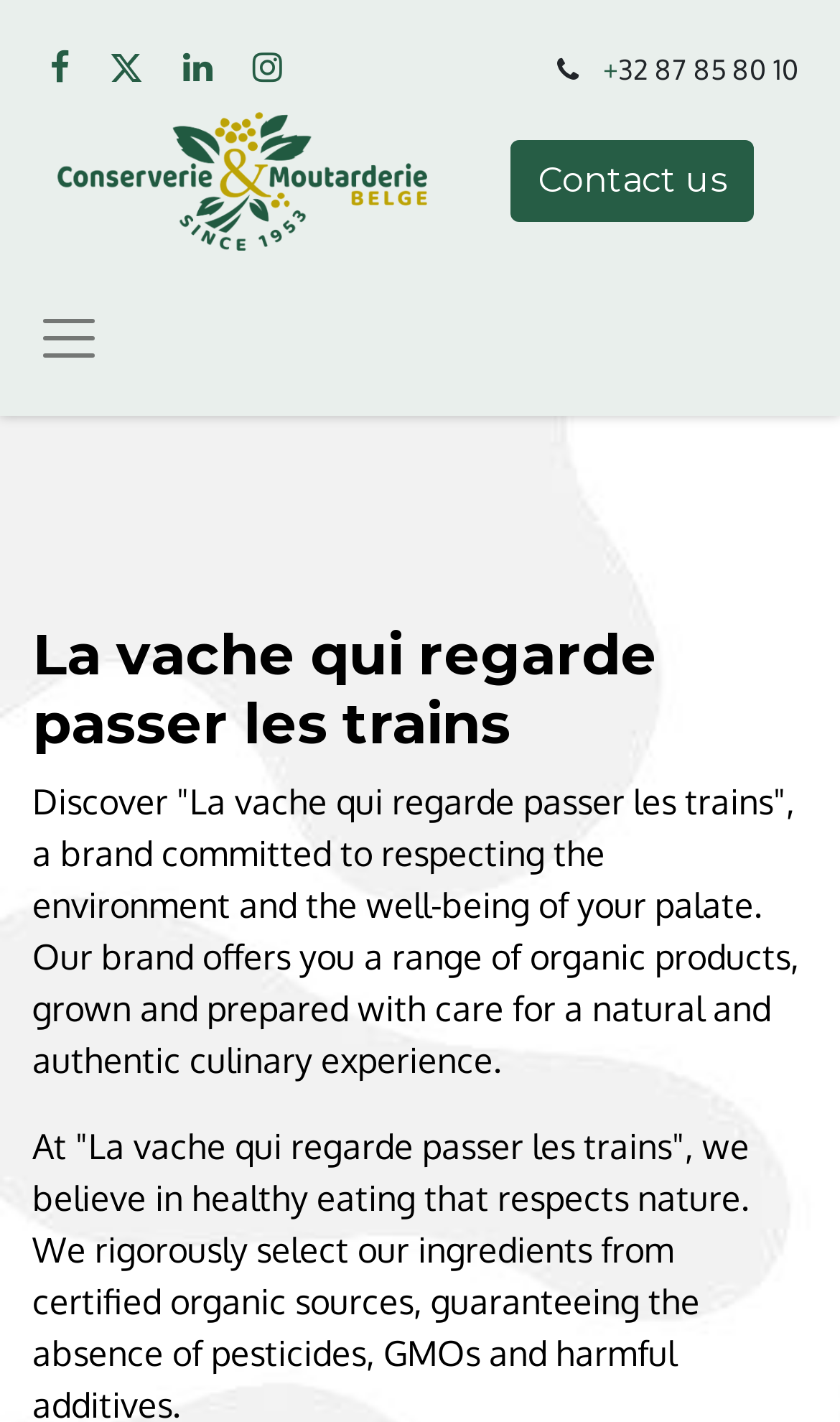What is the brand committed to? Based on the screenshot, please respond with a single word or phrase.

Respecting the environment and palate well-being